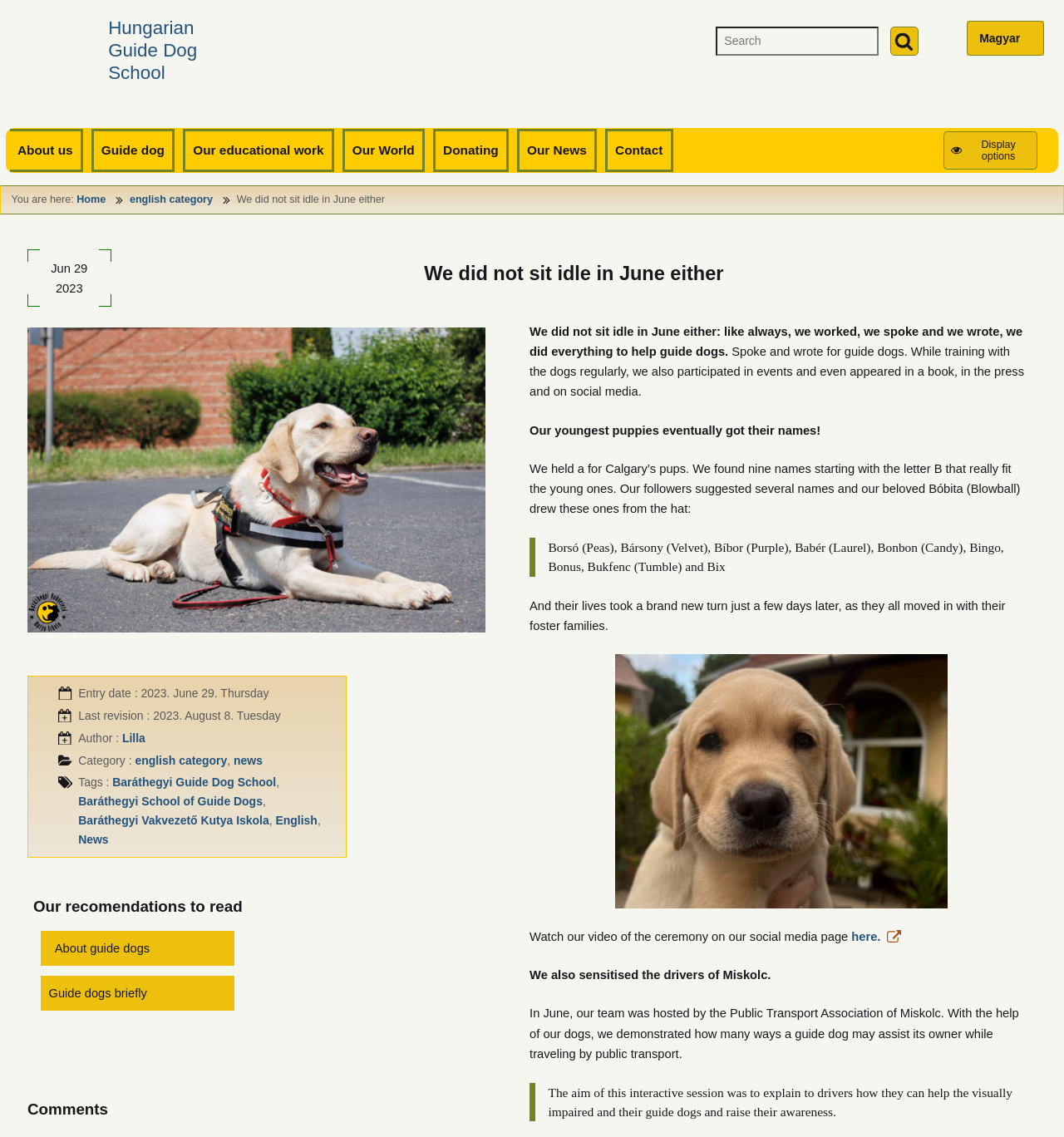Analyze the image and answer the question with as much detail as possible: 
What is the language of the webpage?

I inferred the language of the webpage by looking at the navigation menu and the content of the article. Although there is an option to switch to English, the default language of the webpage appears to be Hungarian.